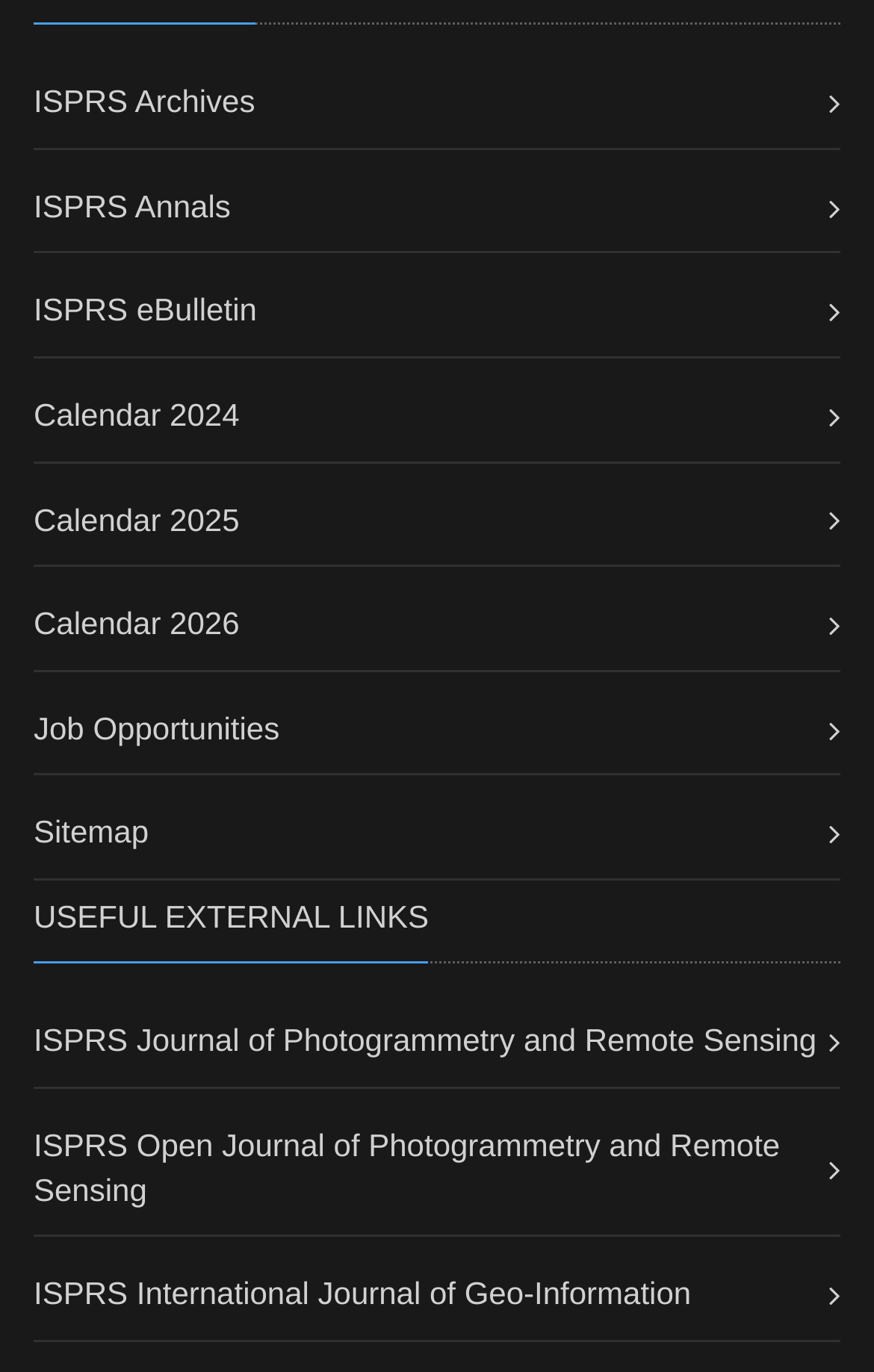Please find the bounding box coordinates of the element that must be clicked to perform the given instruction: "Browse Calendar 2024". The coordinates should be four float numbers from 0 to 1, i.e., [left, top, right, bottom].

[0.038, 0.289, 0.274, 0.315]